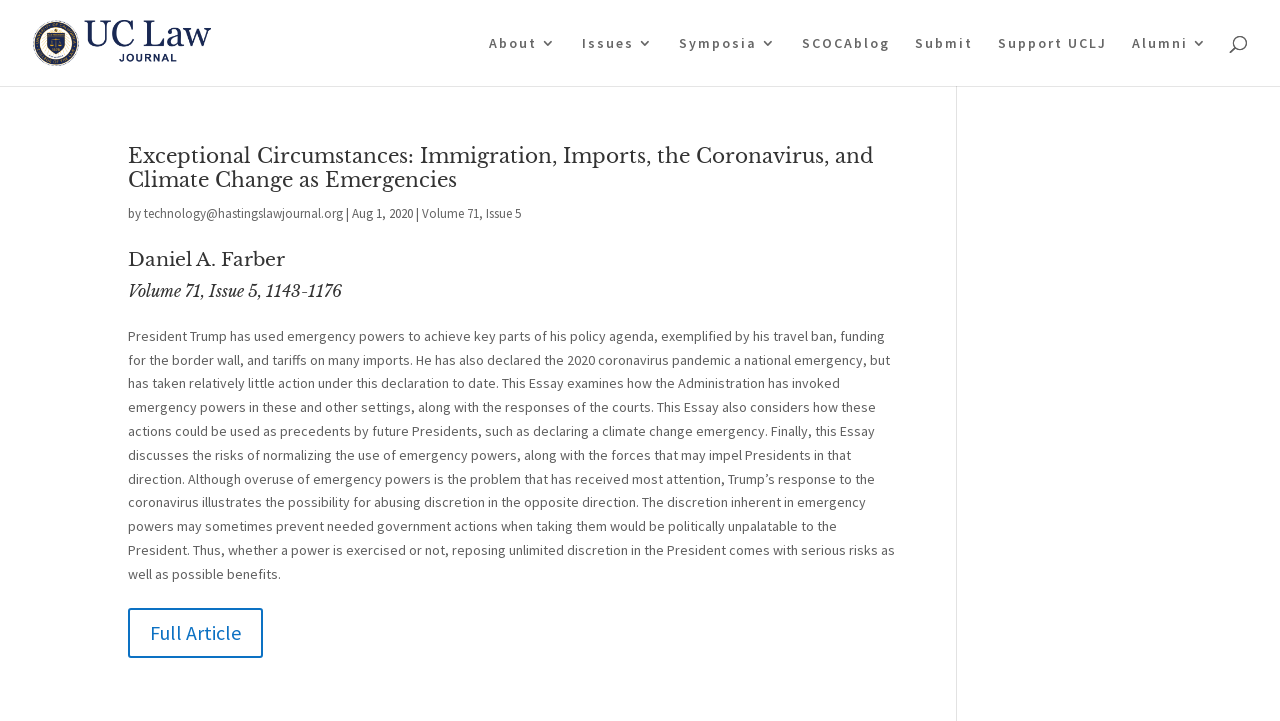Locate the bounding box coordinates of the segment that needs to be clicked to meet this instruction: "Contact the journal".

[0.112, 0.284, 0.268, 0.308]